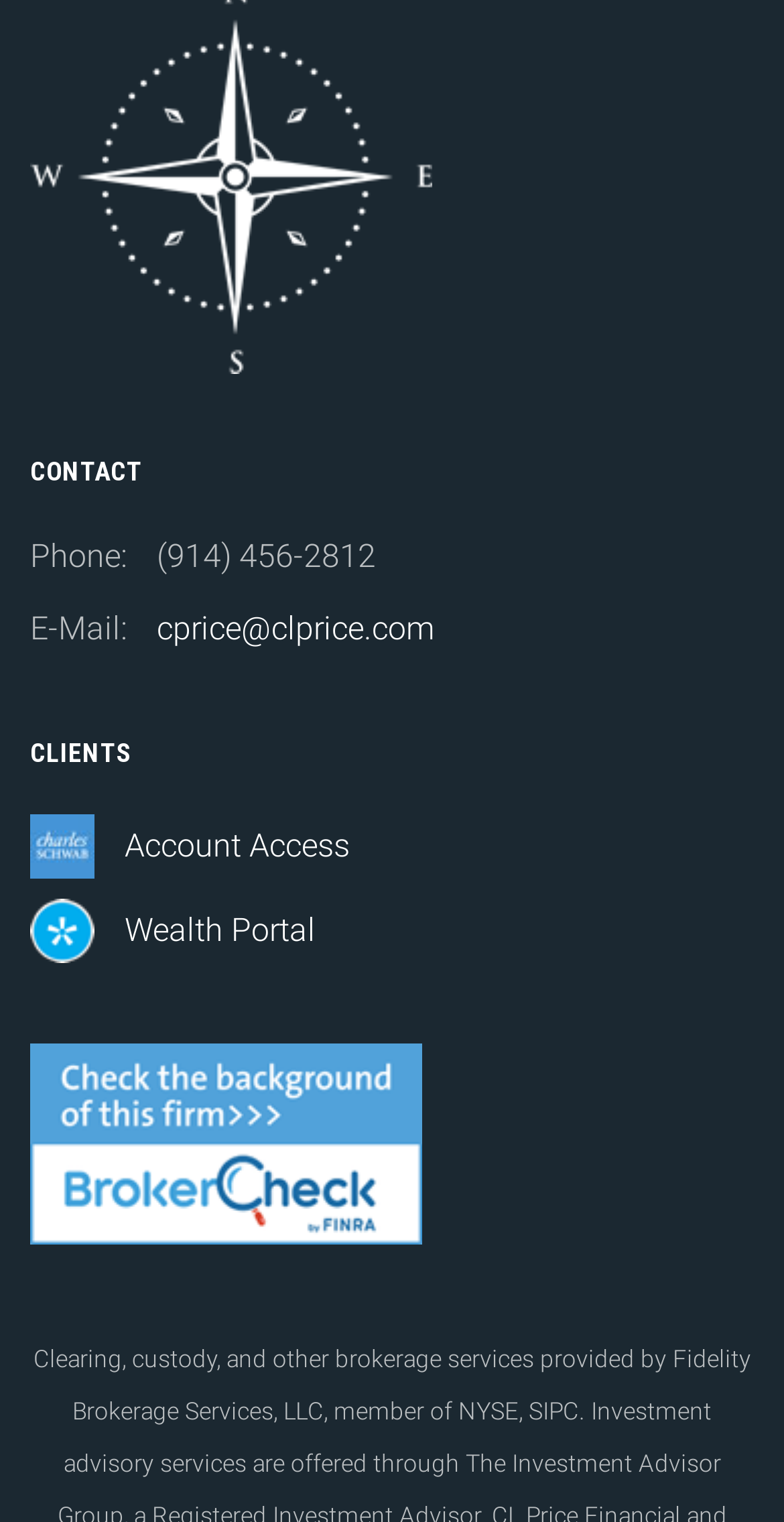What is the email address provided?
With the help of the image, please provide a detailed response to the question.

I found the email address by looking at the 'CONTACT' section, where it says 'E-Mail:' followed by the address 'cprice@clprice.com'.